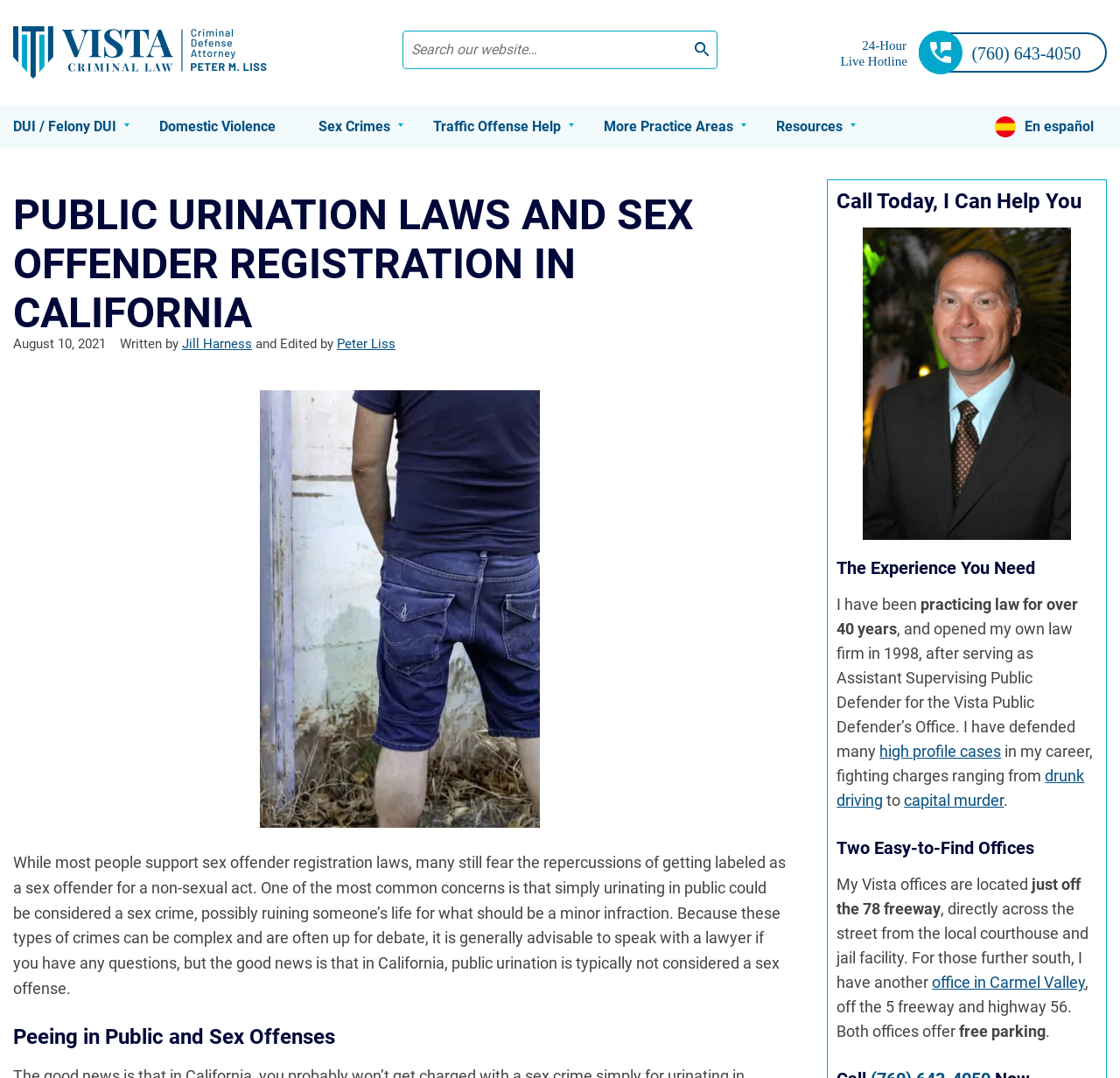Provide an in-depth caption for the contents of the webpage.

This webpage is about public urination laws and sex offender registration in California. At the top, there is a link to a lawyer's website, "Vista DUI Lawyer and Criminal Attorney Peter M. Liss", and a search bar with a placeholder text "Search our website…". On the right side, there is a 24-hour hotline link with an accompanying image.

Below the search bar, there are several links to different practice areas, including DUI/Felony DUI, Domestic Violence, Sex Crimes, Traffic Offense Help, More Practice Areas, Resources, and En español.

The main content of the webpage starts with a heading "PUBLIC URINATION LAWS AND SEX OFFENDER REGISTRATION IN CALIFORNIA" followed by the date "August 10, 2021" and the authors' names, Jill Harness and Peter Liss. There is an image related to peeing in public and sex offender registration in California.

The main text explains that public urination is not considered a sex offense in California, and it is advisable to speak with a lawyer if you have any questions. The text is divided into sections, including "Peeing in Public and Sex Offenses".

On the right side, there is a section about the lawyer, Peter M. Liss, with a heading "Call Today, I Can Help You" and an image of the lawyer. The text describes the lawyer's experience, including practicing law for over 40 years and defending many high-profile cases. There are also links to specific types of cases, such as drunk driving and capital murder.

Further down, there is a section about the lawyer's offices, with a heading "Two Easy-to-Find Offices". The text describes the locations of the offices, including one in Vista and another in Carmel Valley, and mentions that both offices offer free parking.